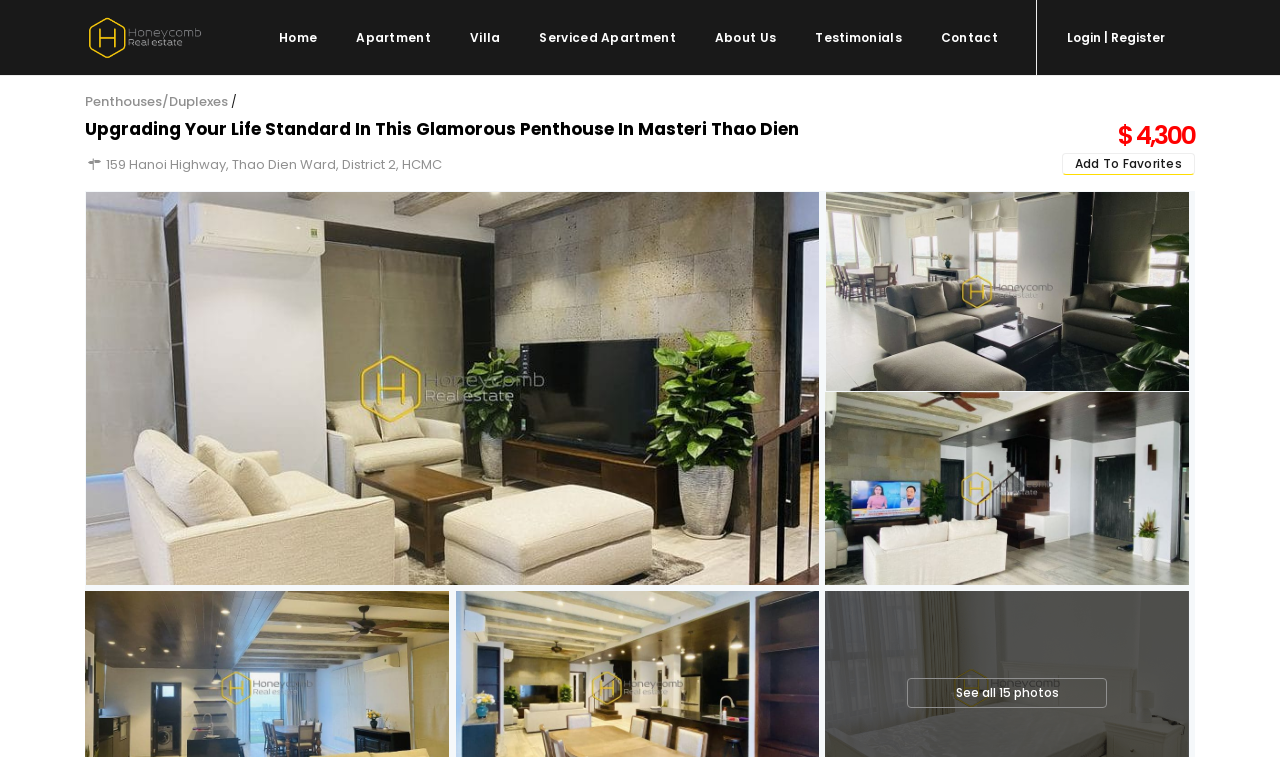Please mark the clickable region by giving the bounding box coordinates needed to complete this instruction: "Login or Register".

[0.834, 0.038, 0.91, 0.061]